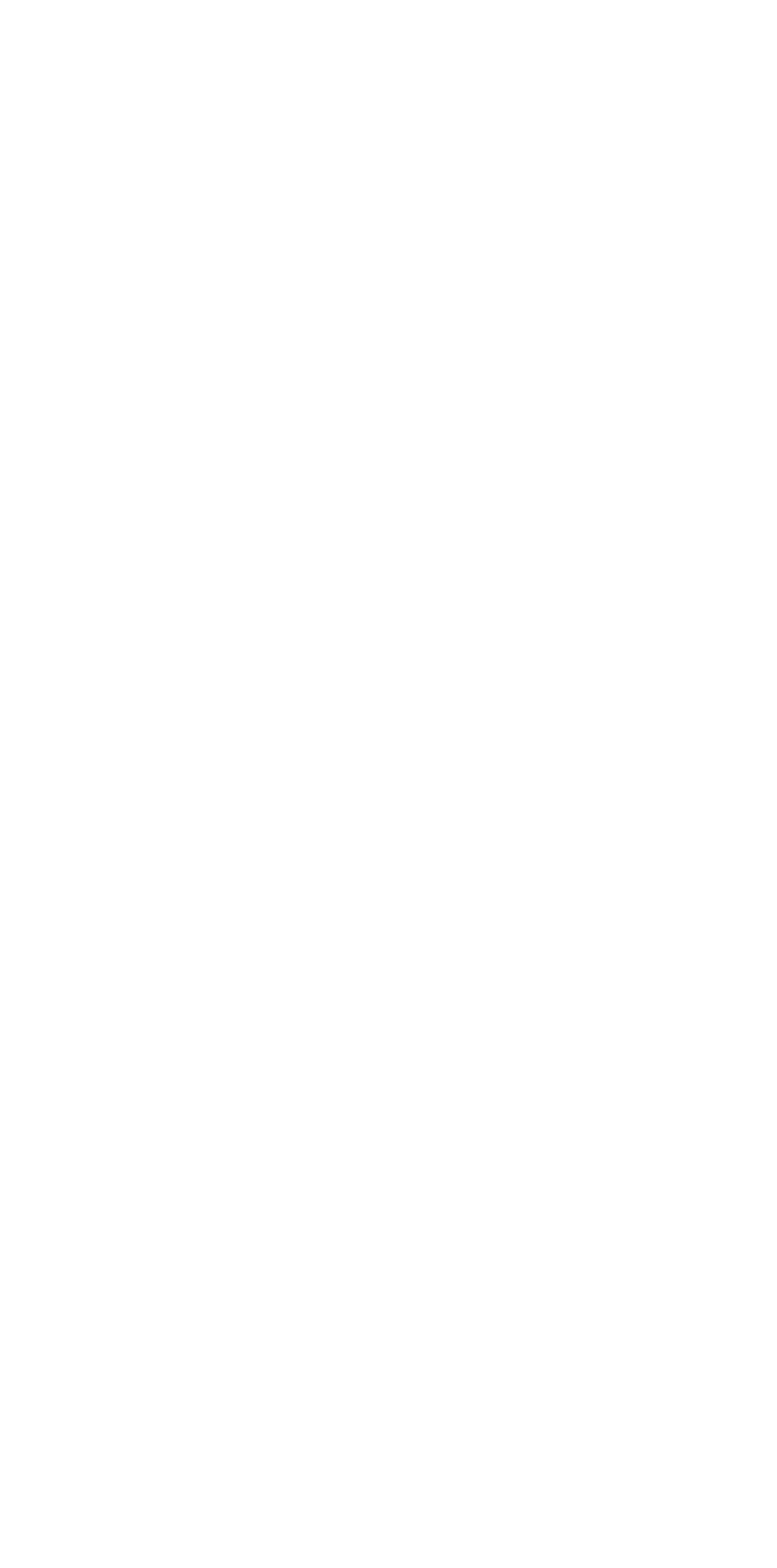What is the department office location?
Please provide a single word or phrase answer based on the image.

Sci III 317